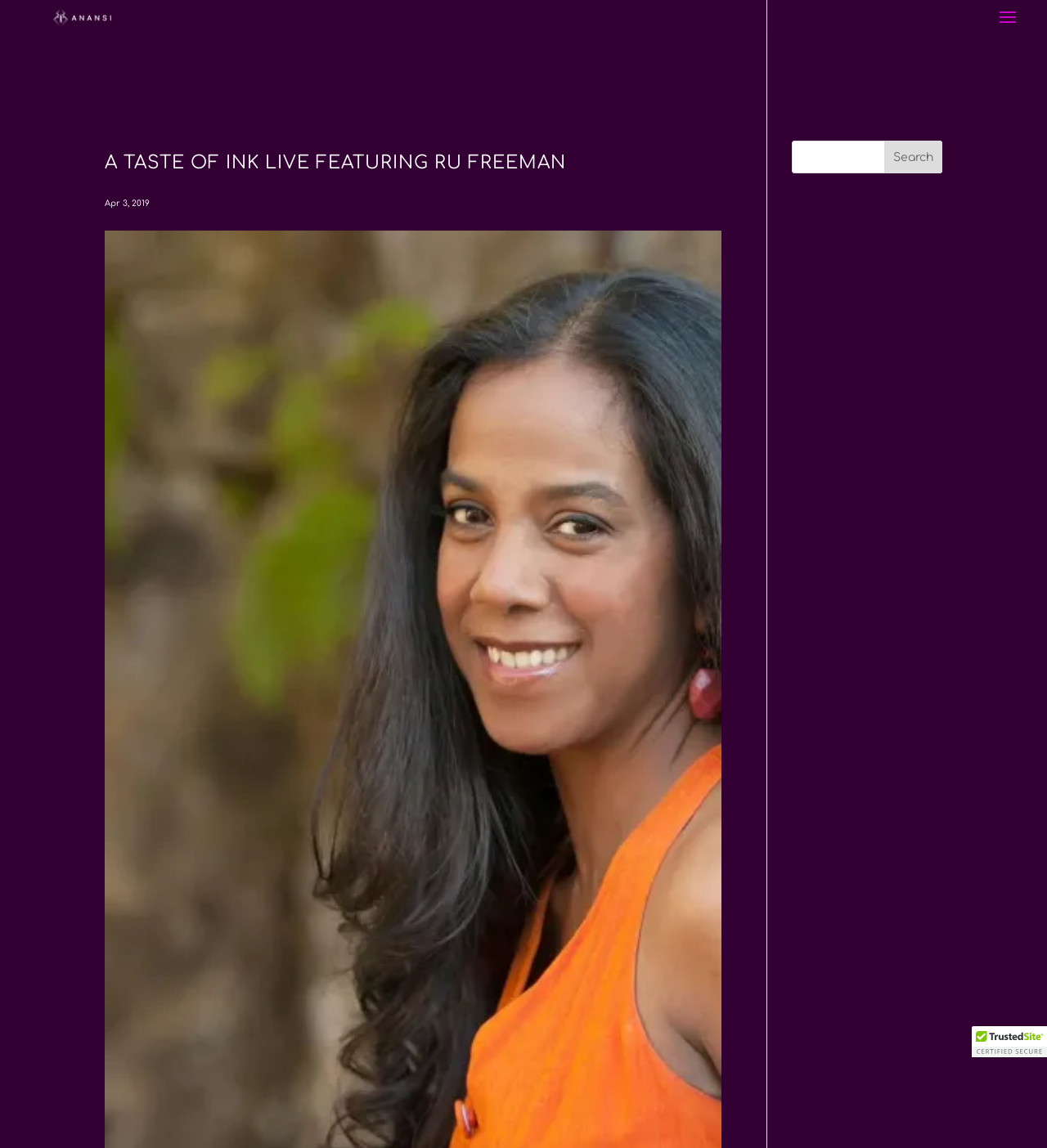Please find and provide the title of the webpage.

A TASTE OF INK LIVE FEATURING RU FREEMAN